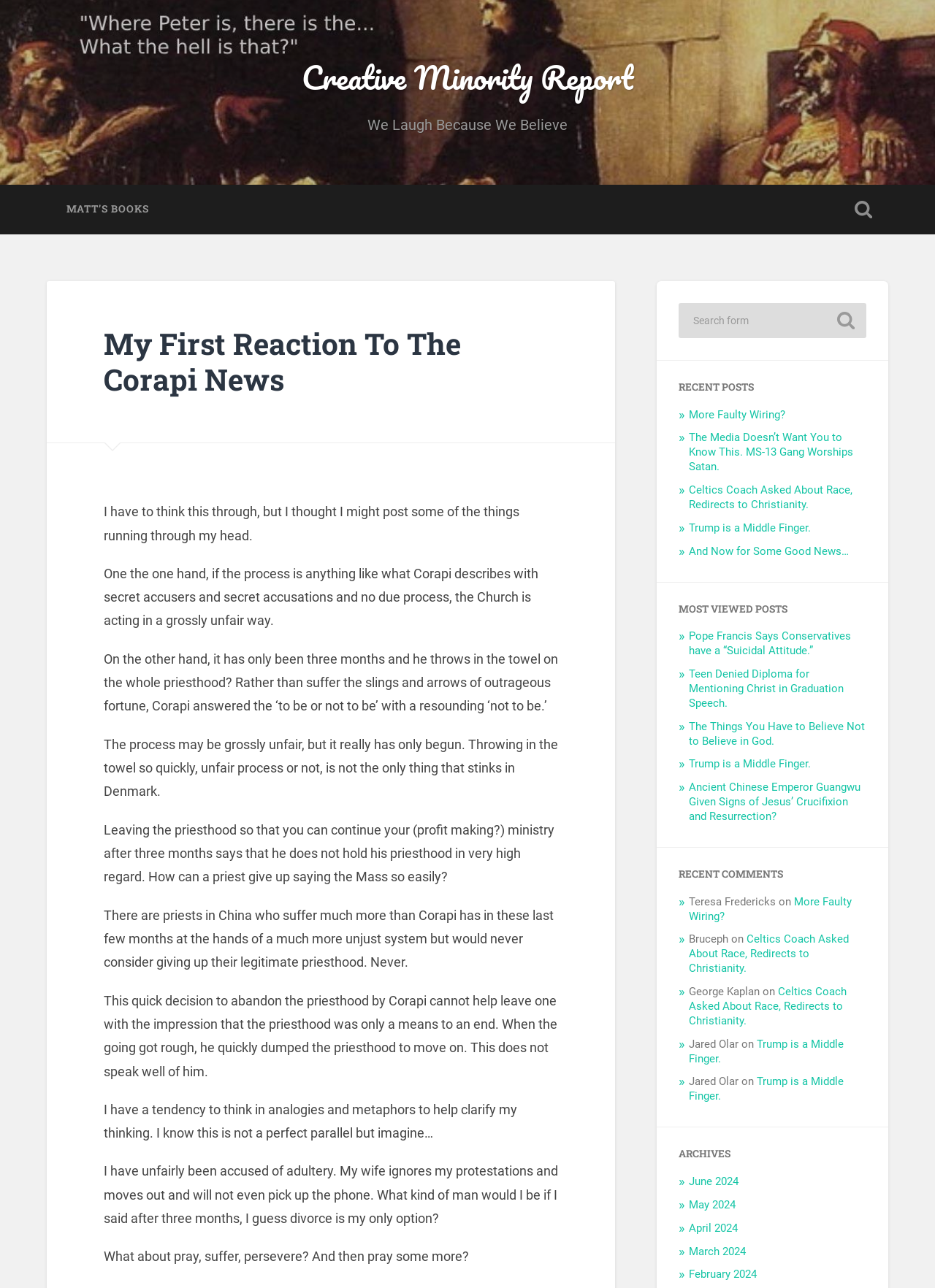What is the title of the blog post?
Based on the image, answer the question with as much detail as possible.

I determined the title of the blog post by looking at the heading element with the text 'My First Reaction To The Corapi News' which is a child element of the root element.